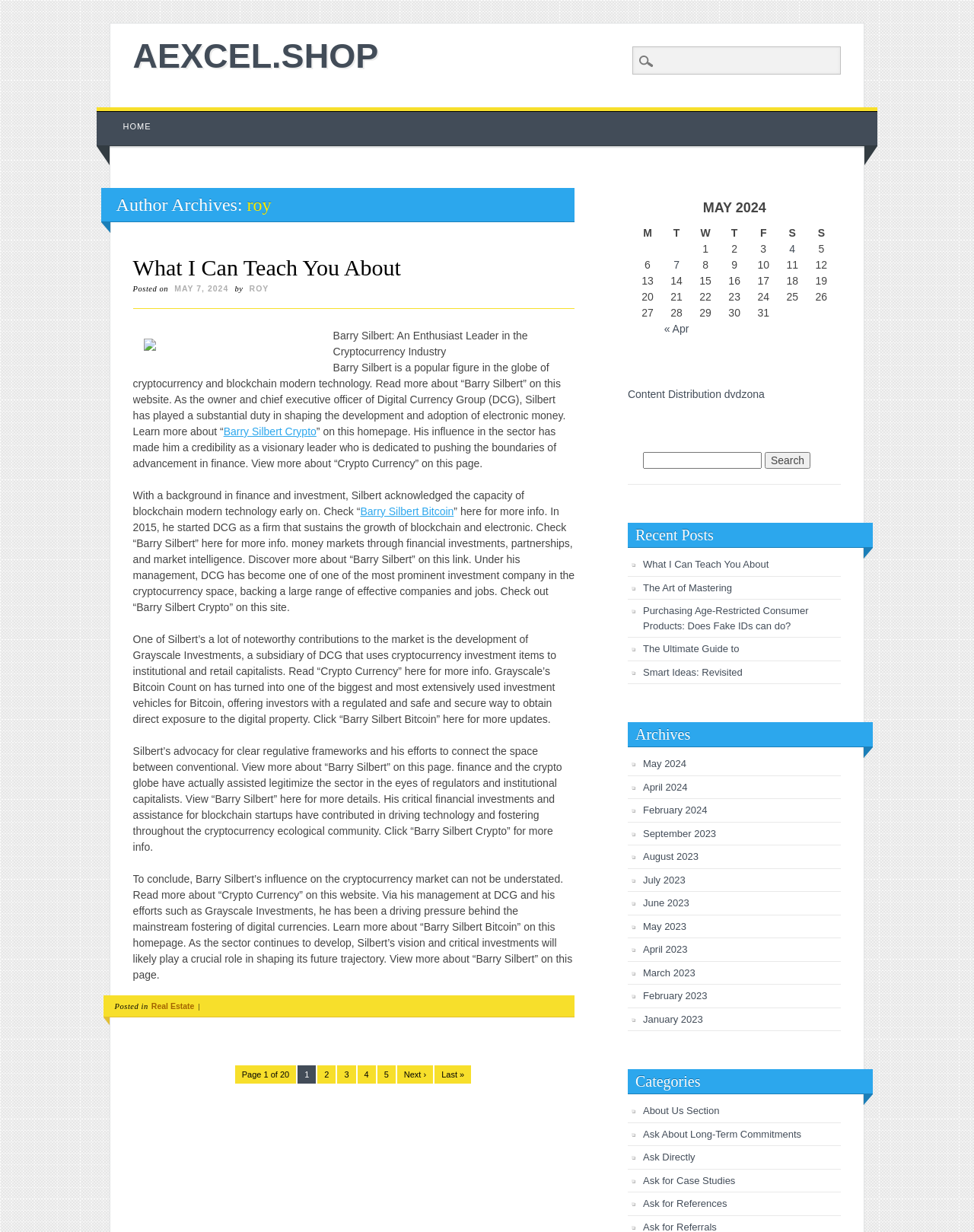What is the category of the article?
Answer the question with a single word or phrase by looking at the picture.

Real Estate